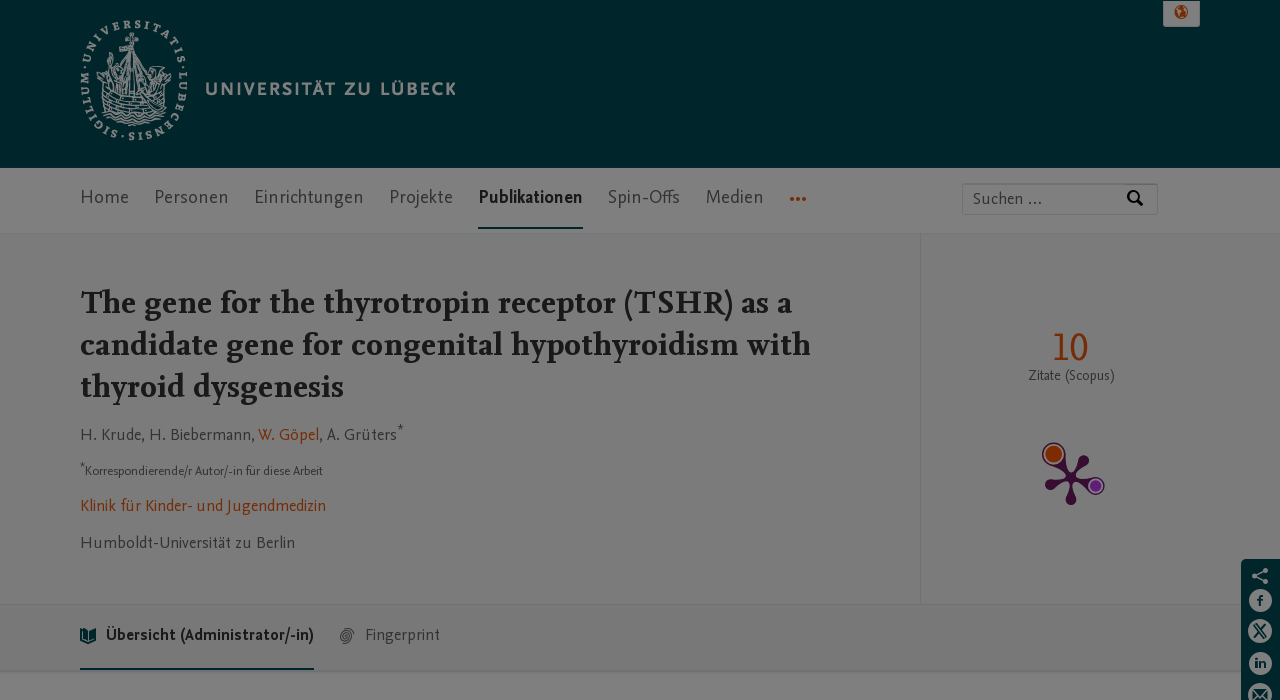Identify the bounding box of the UI element described as follows: "Klinik für Kinder- und Jugendmedizin". Provide the coordinates as four float numbers in the range of 0 to 1 [left, top, right, bottom].

[0.062, 0.706, 0.255, 0.738]